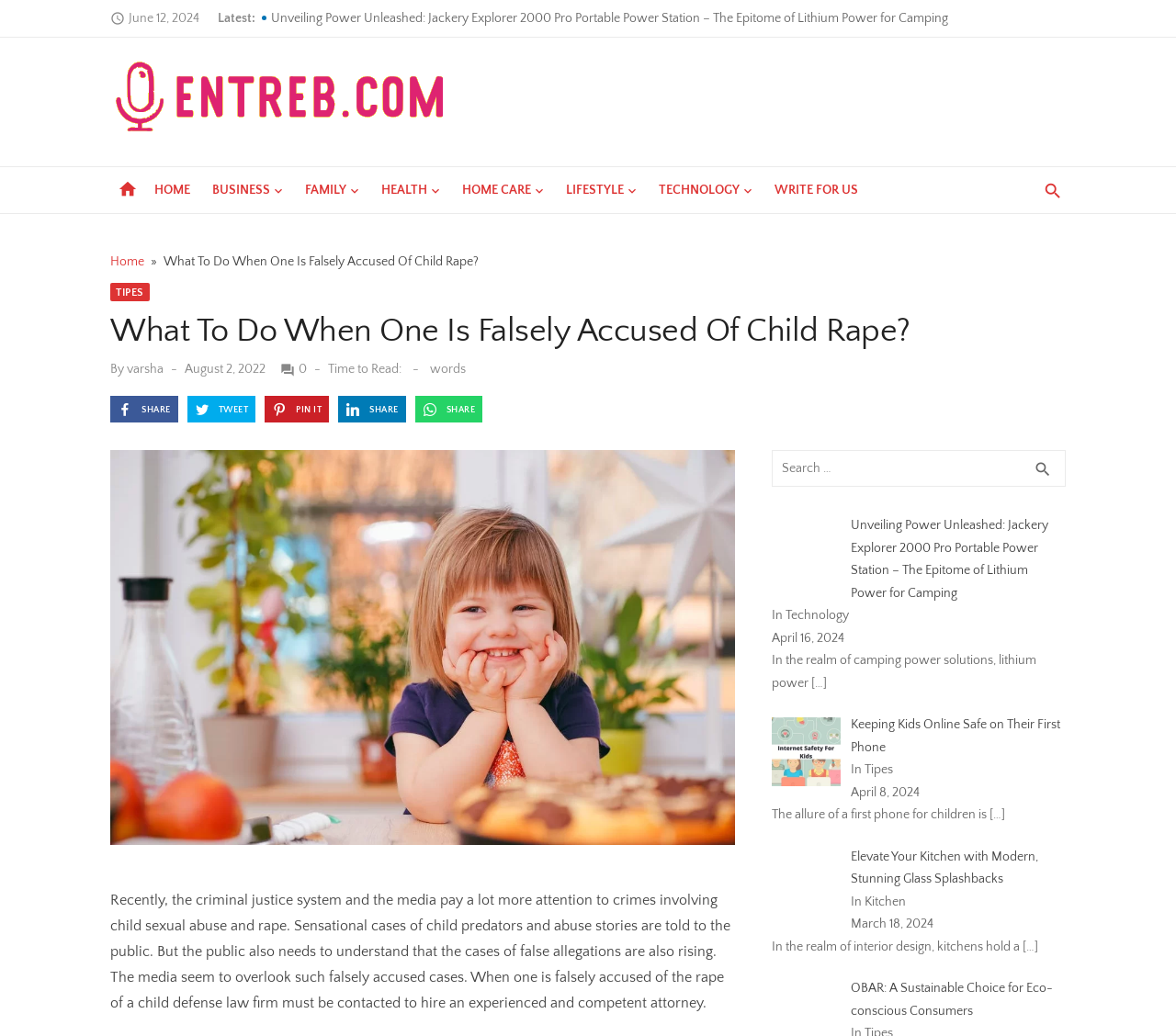Provide the bounding box coordinates in the format (top-left x, top-left y, bottom-right x, bottom-right y). All values are floating point numbers between 0 and 1. Determine the bounding box coordinate of the UI element described as: Write for Us

[0.655, 0.161, 0.733, 0.206]